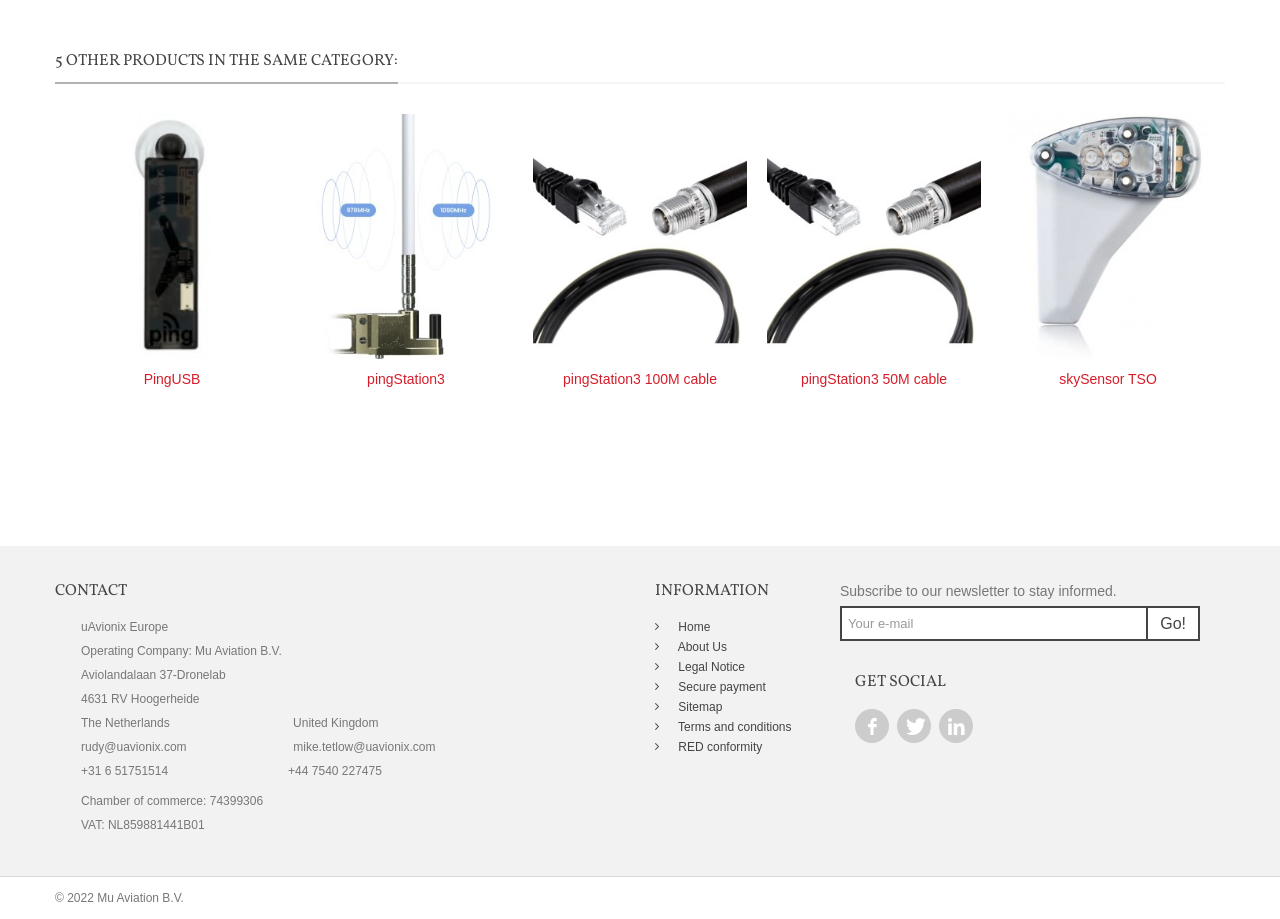Please specify the coordinates of the bounding box for the element that should be clicked to carry out this instruction: "Click on the About Us link". The coordinates must be four float numbers between 0 and 1, formatted as [left, top, right, bottom].

[0.512, 0.694, 0.645, 0.715]